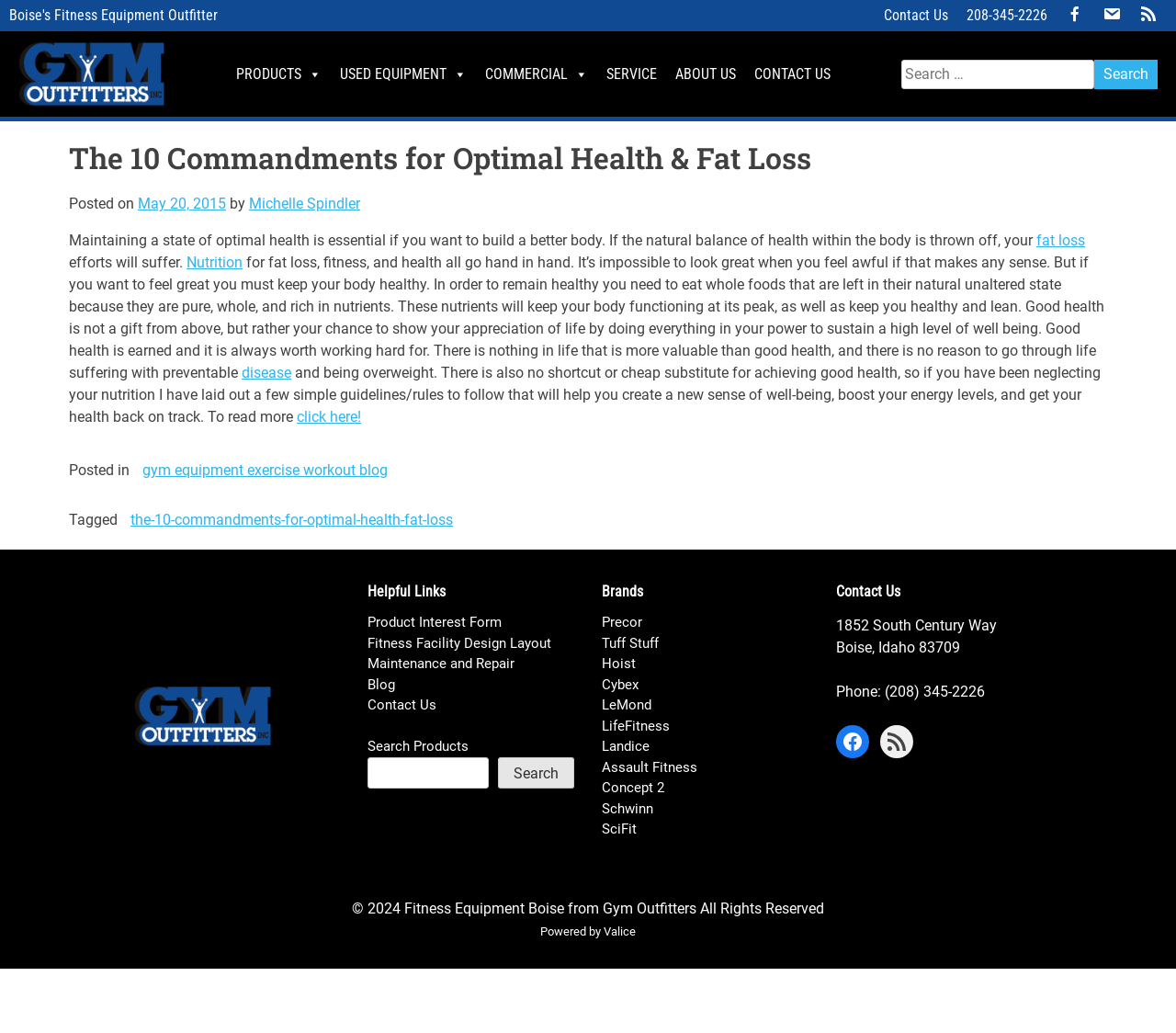Write an exhaustive caption that covers the webpage's main aspects.

The webpage is about fitness and health, specifically discussing the importance of maintaining optimal health for fat loss and overall well-being. At the top of the page, there are several links to different sections of the website, including "Contact Us", "PRODUCTS", "USED EQUIPMENT", "COMMERCIAL", "SERVICE", "ABOUT US", and a search bar.

Below the top navigation, there is a main article section that takes up most of the page. The article is titled "The 10 Commandments for Optimal Health & Fat Loss" and is written by Michelle Spindler. The article discusses the importance of nutrition, exercise, and overall health for achieving fat loss and feeling great. It also provides some guidelines for achieving good health.

On the right side of the page, there is a section with helpful links, including "Product Interest Form", "Fitness Facility Design Layout", "Maintenance and Repair", "Blog", and "Contact Us". There is also a search bar for searching products.

Further down the page, there is a section with links to different brands, including Precor, Tuff Stuff, Hoist, Cybex, LeMond, LifeFitness, Landice, Assault Fitness, Concept 2, Schwinn, and SciFit.

At the bottom of the page, there is a section with contact information, including an address, phone number, and links to Facebook and RSS Feed. There is also a copyright notice and a mention of the website being powered by Valice.